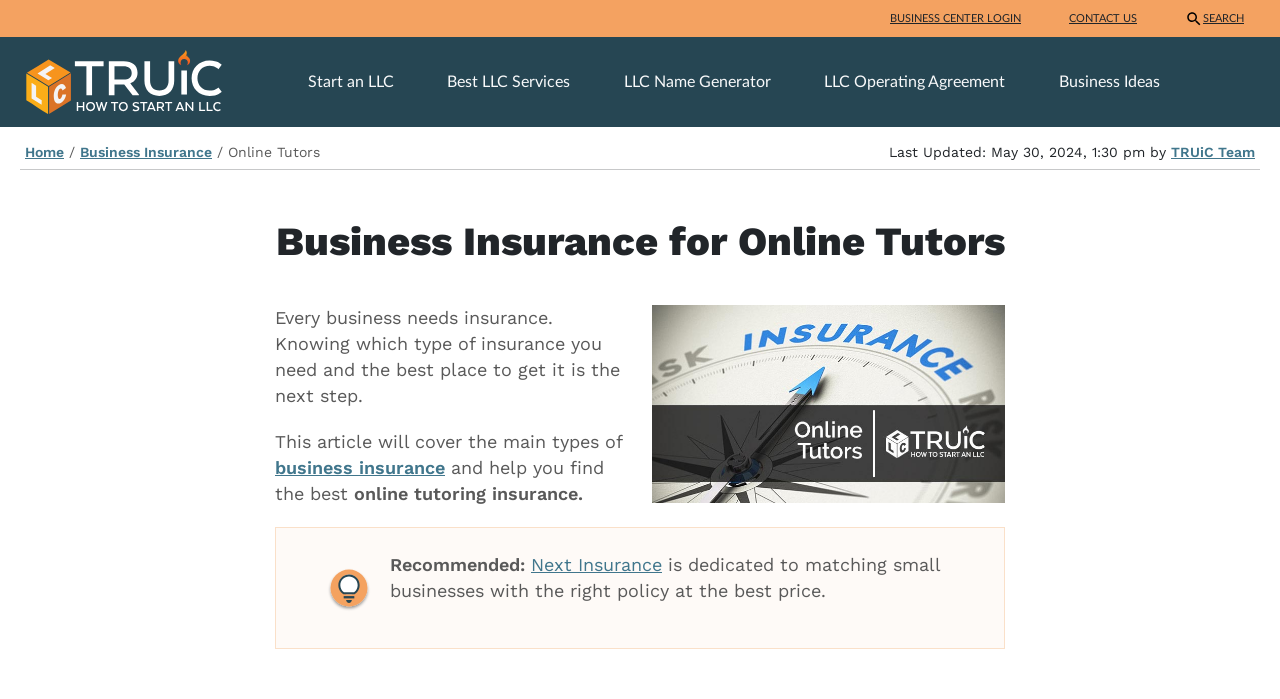Extract the bounding box coordinates for the UI element described by the text: "CONTACT US". The coordinates should be in the form of [left, top, right, bottom] with values between 0 and 1.

[0.829, 0.0, 0.895, 0.053]